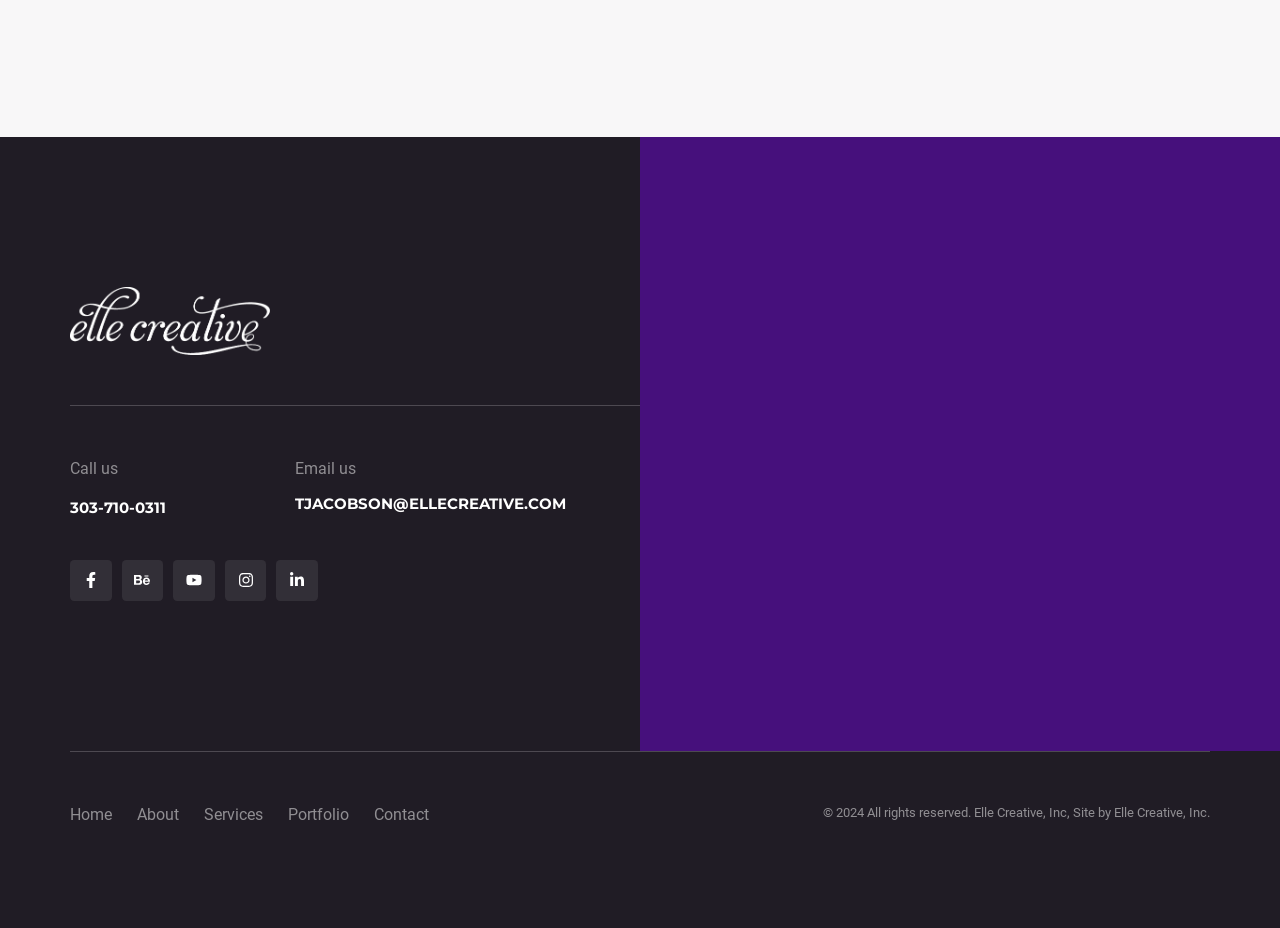Pinpoint the bounding box coordinates of the clickable area necessary to execute the following instruction: "Go to Home page". The coordinates should be given as four float numbers between 0 and 1, namely [left, top, right, bottom].

[0.055, 0.864, 0.088, 0.893]